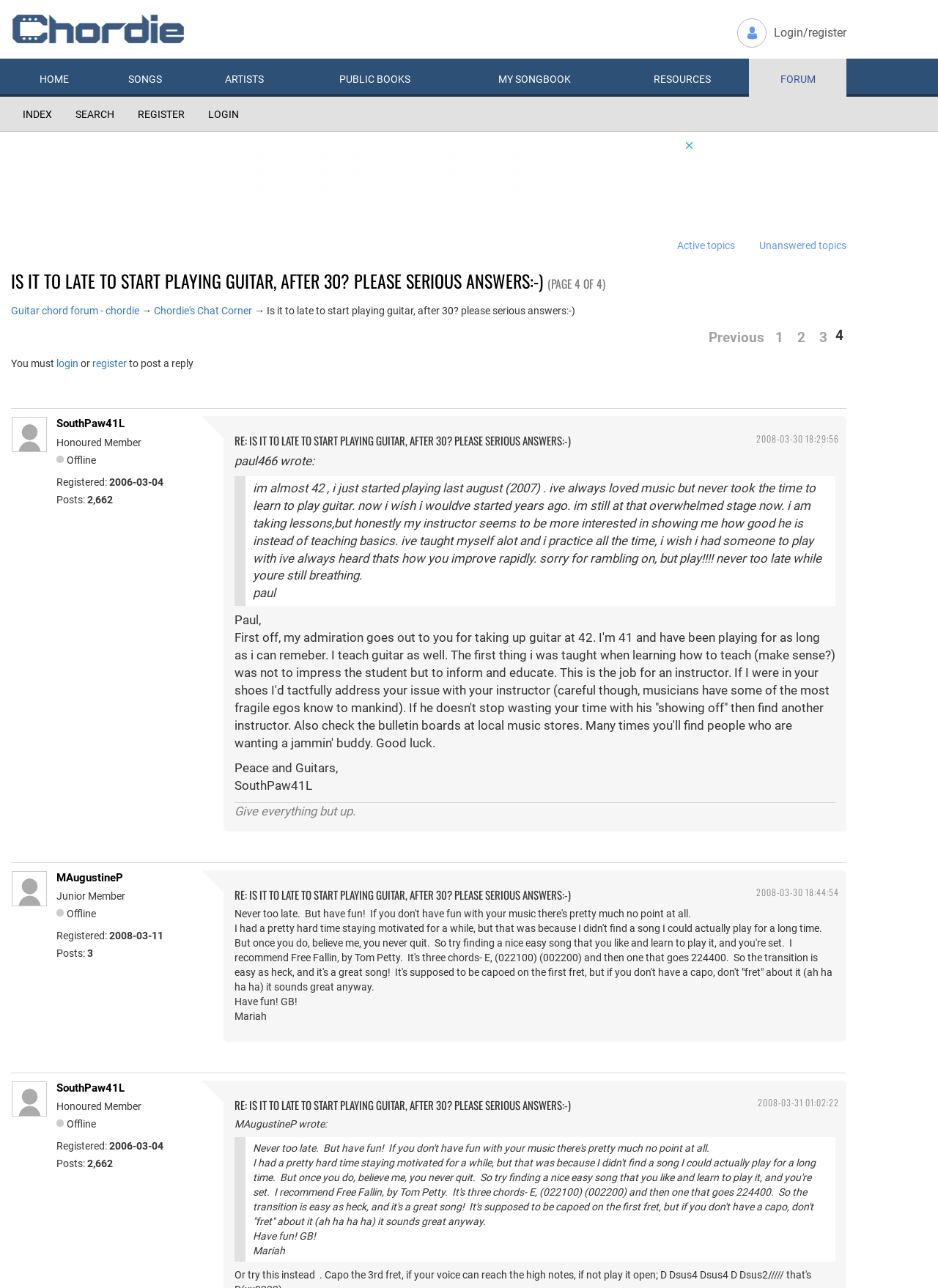What is the username of the person who started the forum discussion?
Using the details shown in the screenshot, provide a comprehensive answer to the question.

The username of the person who started the forum discussion is paul466, as indicated by the post 'IS IT TO LATE TO START PLAYING GUITAR, AFTER 30? PLEASE SERIOUS ANSWERS:-)'.